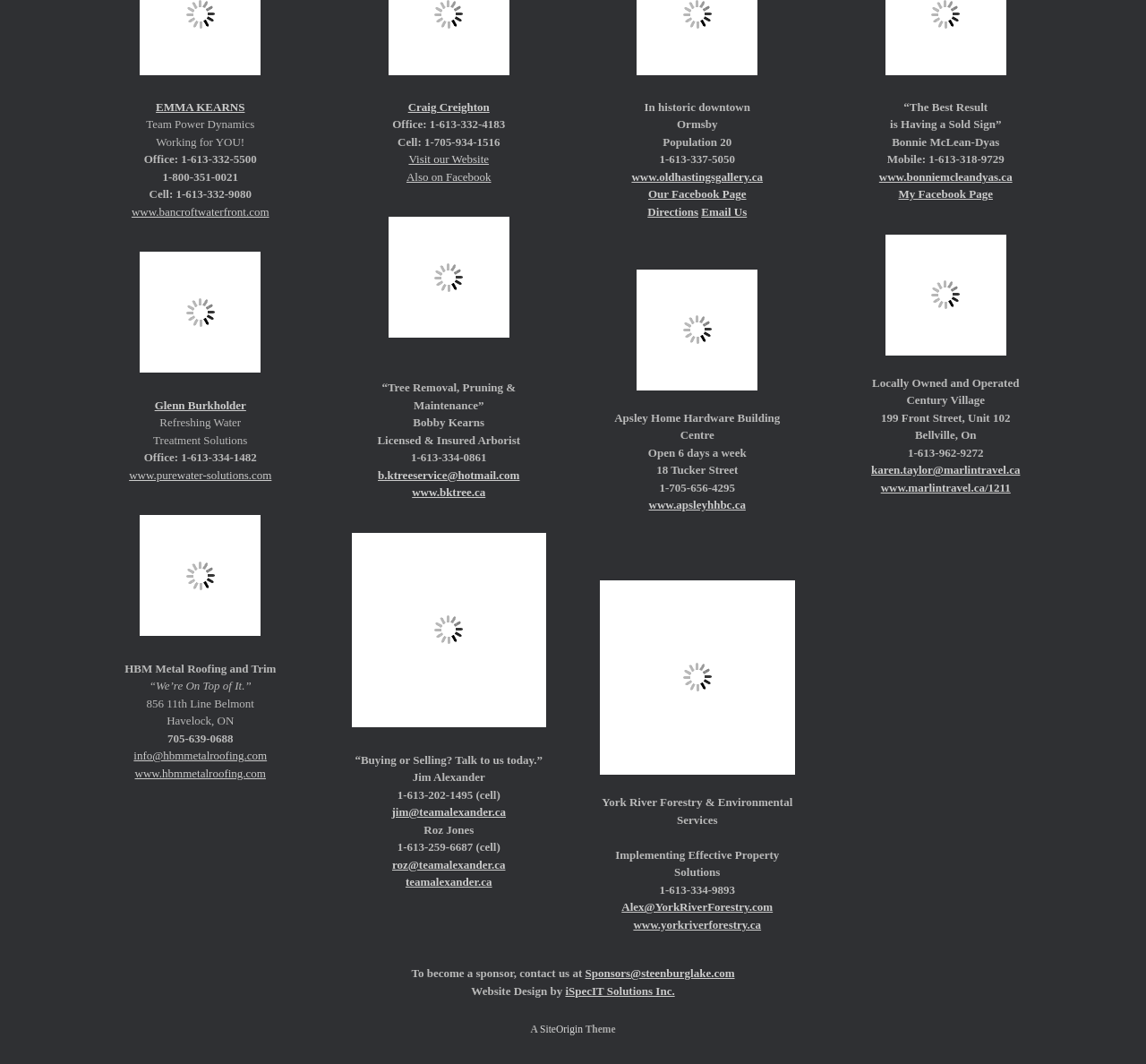Determine the bounding box coordinates of the region to click in order to accomplish the following instruction: "Check out HBM Metal Roofing and Trim". Provide the coordinates as four float numbers between 0 and 1, specifically [left, top, right, bottom].

[0.109, 0.622, 0.241, 0.634]